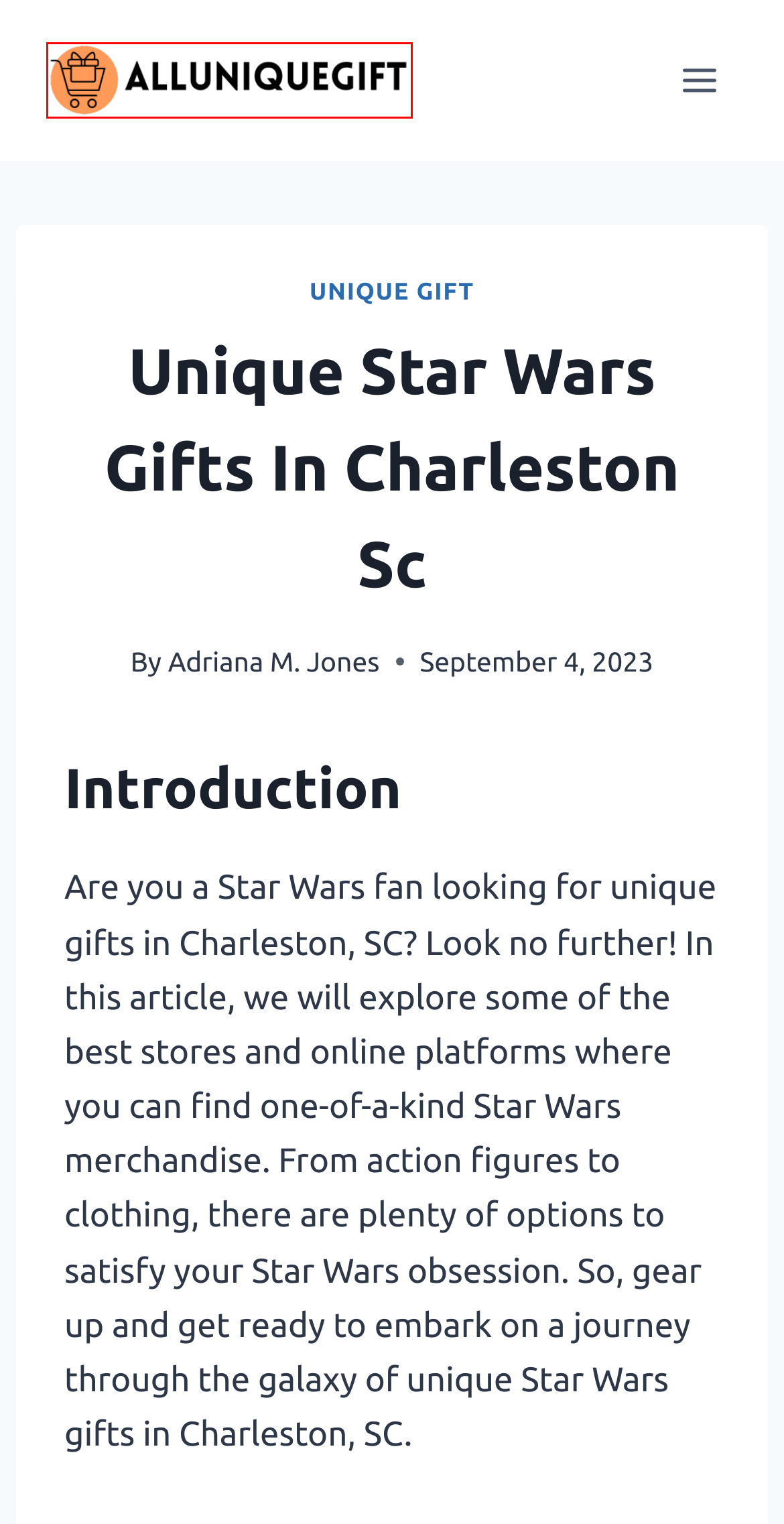Analyze the screenshot of a webpage featuring a red rectangle around an element. Pick the description that best fits the new webpage after interacting with the element inside the red bounding box. Here are the candidates:
A. Unique Bridal Shower Gift Target - All Unique Gift
B. Unique Christmas Gift For Female Boss - All Unique Gift
C. All Unique Gift -
D. Unique Star Wars Gifts Uk - All Unique Gift
E. Privacy Policy - All Unique Gift
F. Unique Gift - All Unique Gift
G. Unique Florals & Gifts On Facebook - All Unique Gift
H. Unique Gift Shops In Dallas - All Unique Gift

C